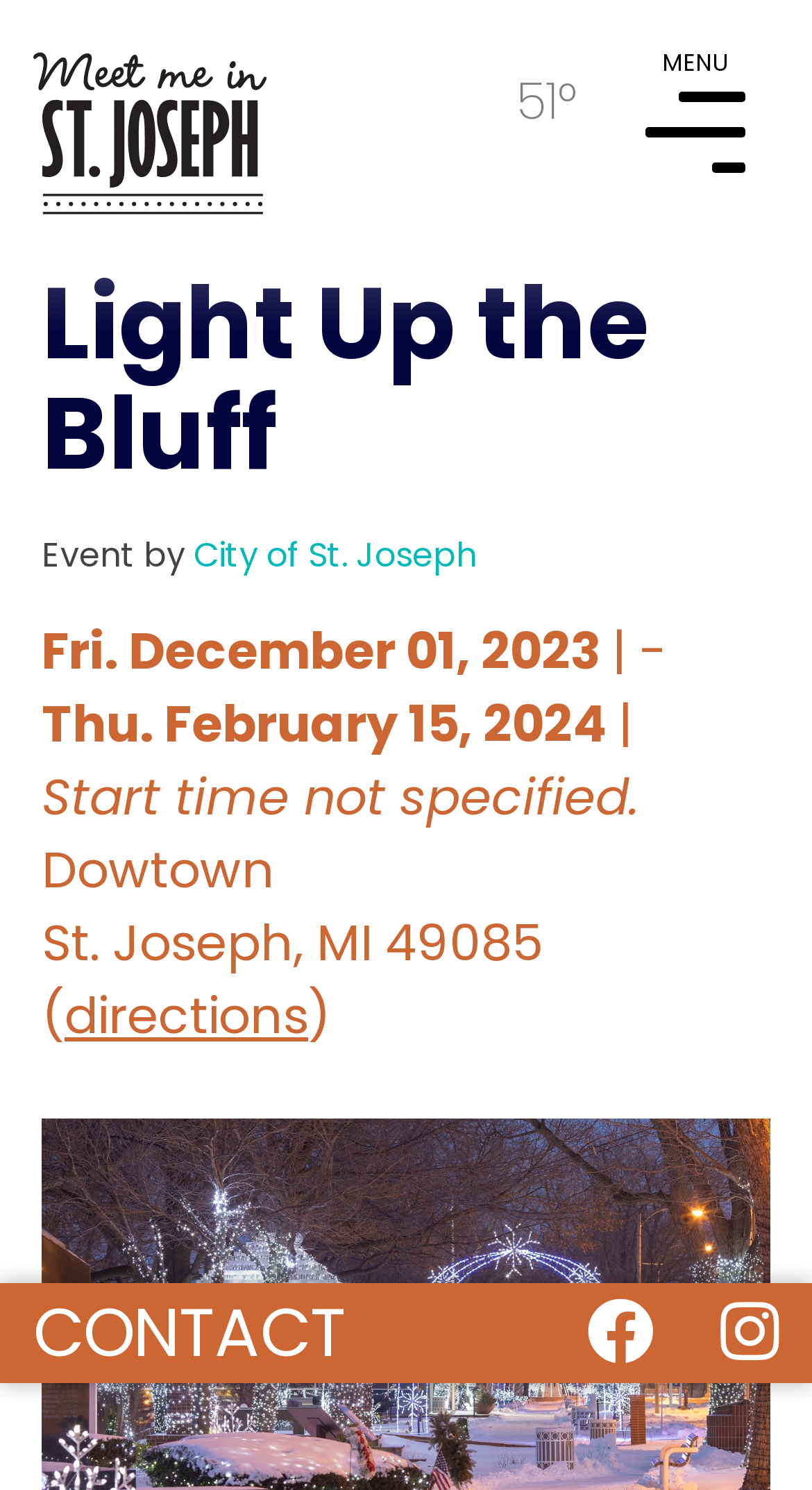What is the event name?
Look at the webpage screenshot and answer the question with a detailed explanation.

The event name can be found in the heading element with the text 'Light Up the Bluff' which is located at the top of the webpage.